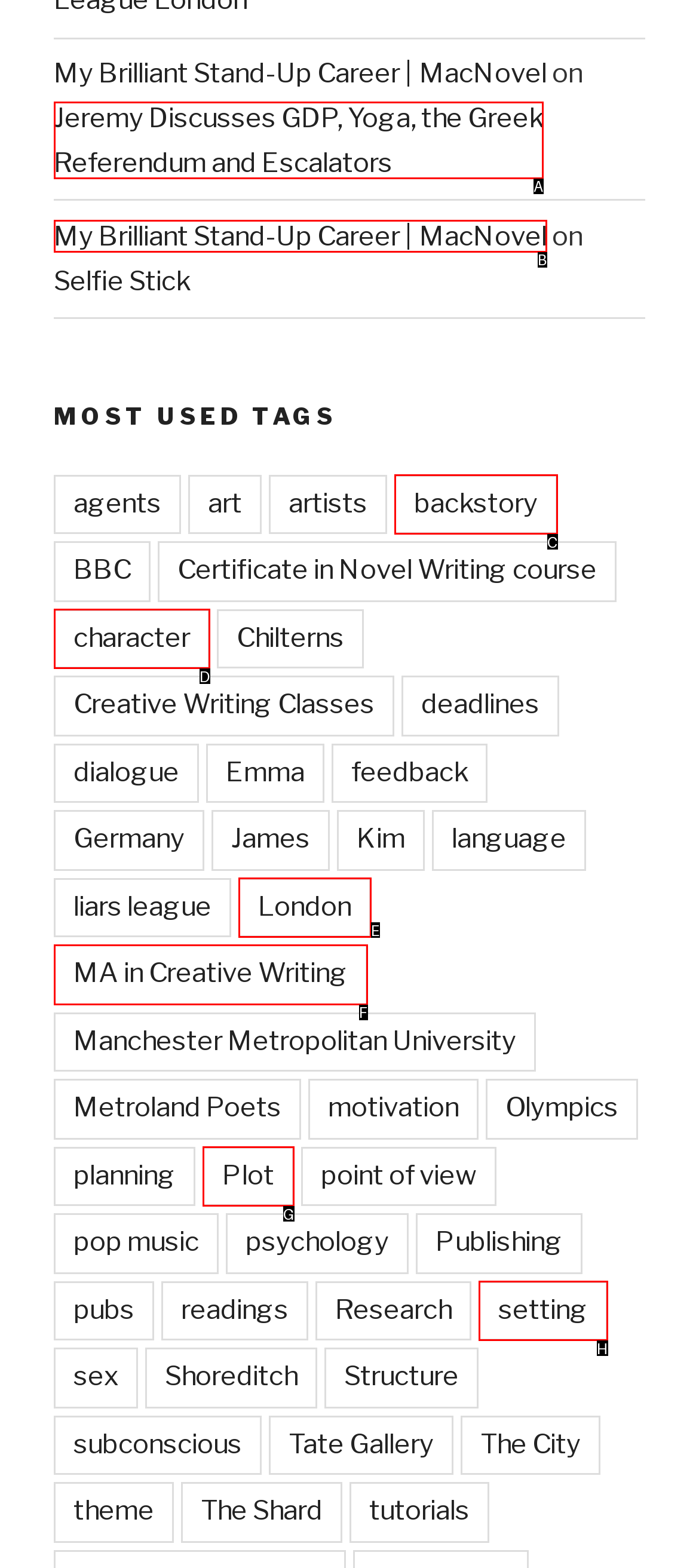Tell me the letter of the UI element to click in order to accomplish the following task: Click on the link to read about Jeremy's discussion on GDP, Yoga, the Greek Referendum and Escalators
Answer with the letter of the chosen option from the given choices directly.

A